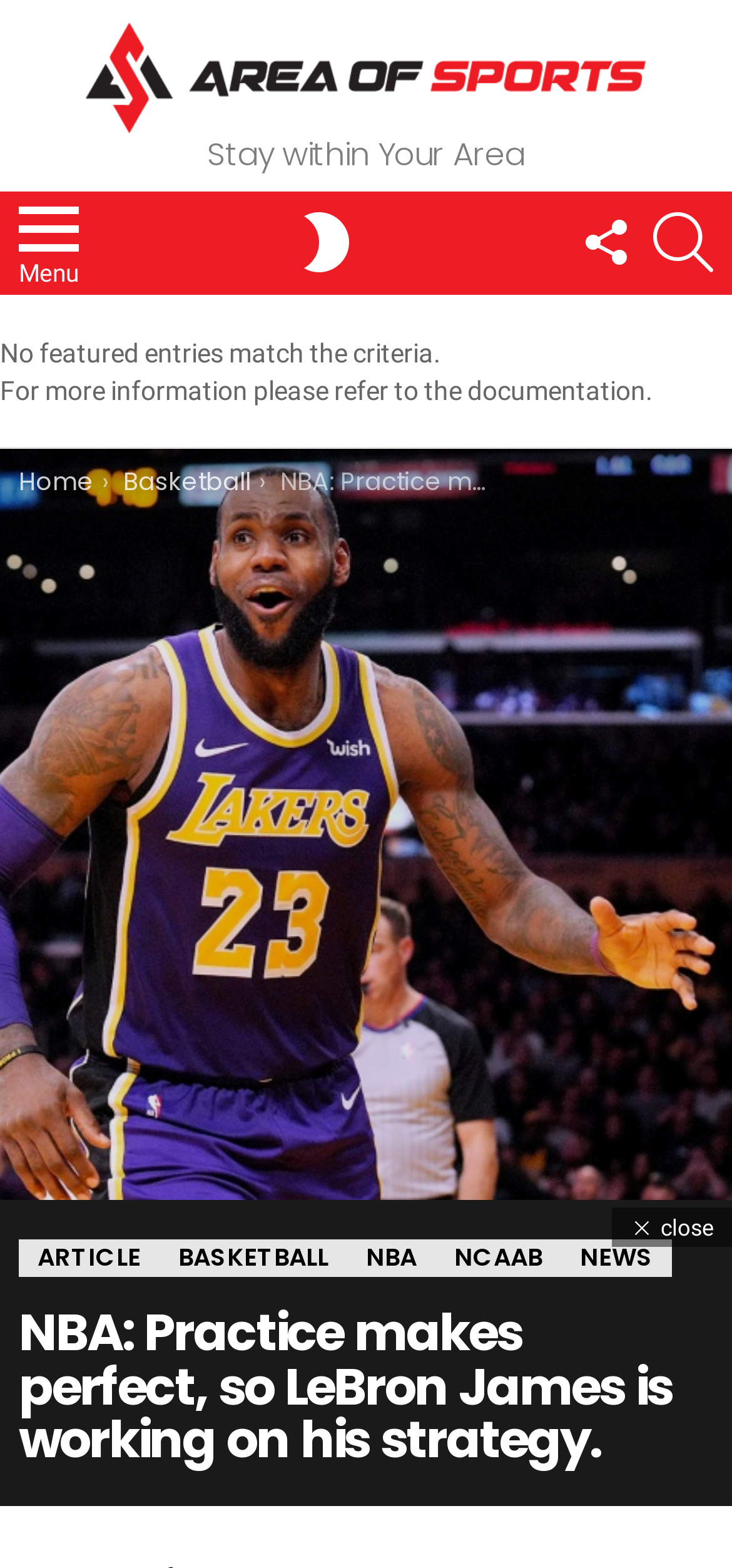What is the name of the person mentioned in the article?
Please provide a single word or phrase as your answer based on the screenshot.

LeBron James